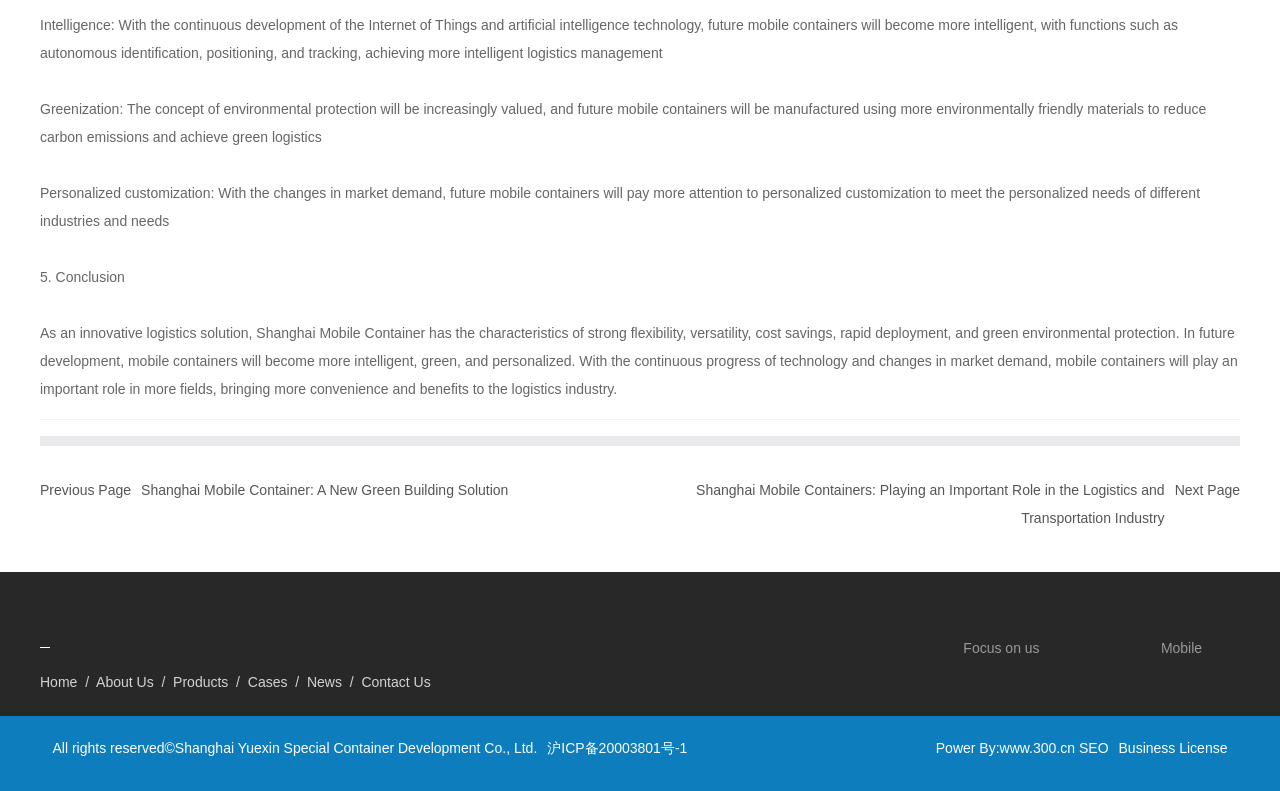Show the bounding box coordinates for the HTML element described as: "About Us".

[0.075, 0.852, 0.12, 0.872]